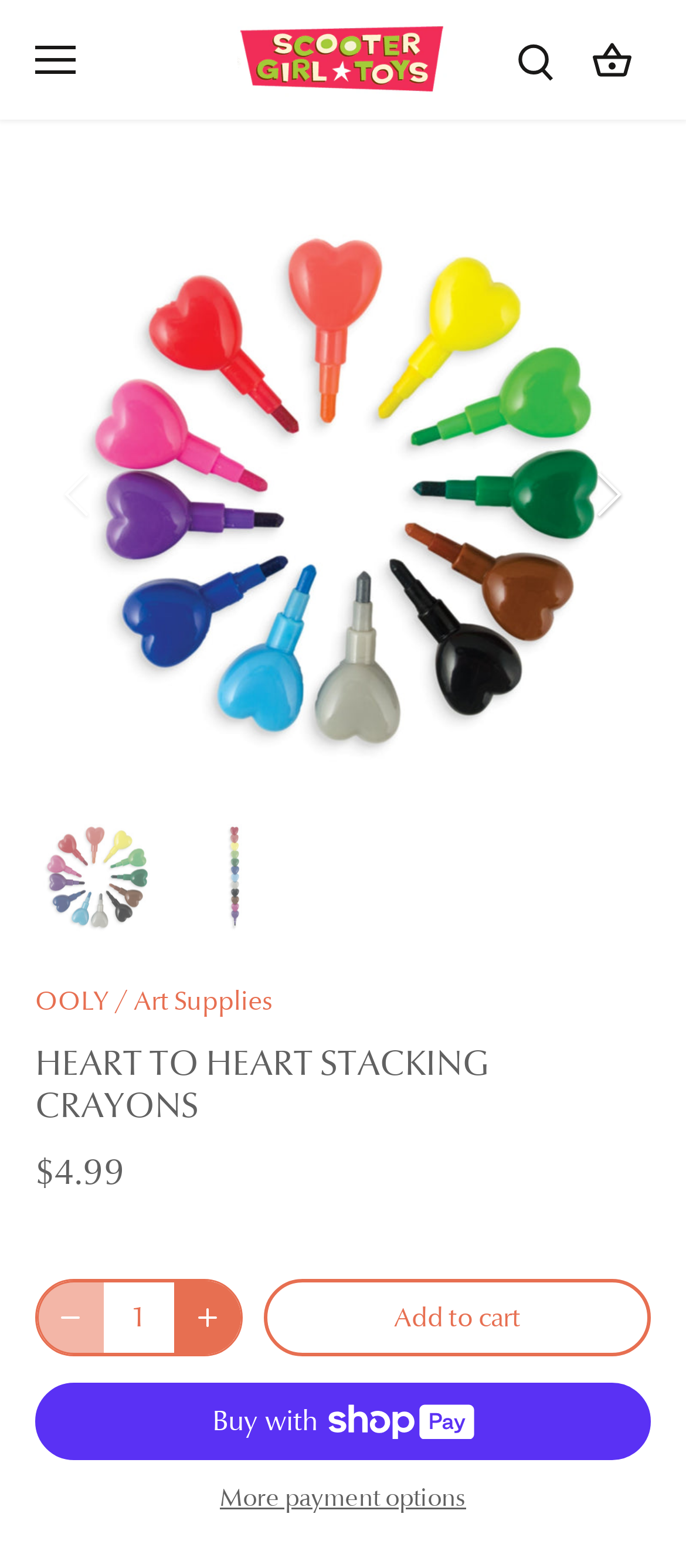Identify and provide the bounding box coordinates of the UI element described: "aria-label="Select thumbnail"". The coordinates should be formatted as [left, top, right, bottom], with each number being a float between 0 and 1.

[0.051, 0.52, 0.231, 0.599]